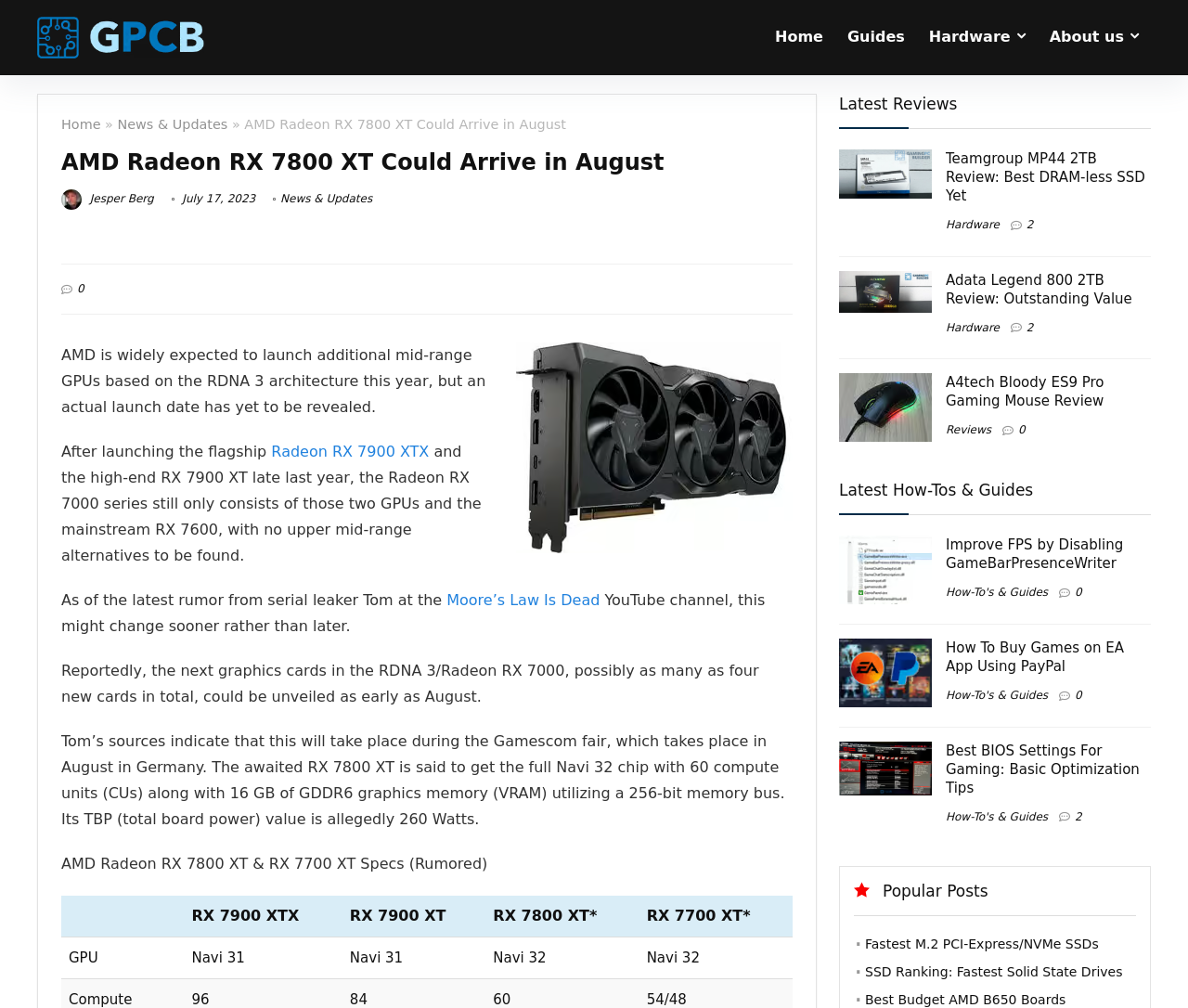What is the author of the article about AMD Radeon RX 7800 XT?
Look at the image and respond with a one-word or short phrase answer.

Jesper Berg